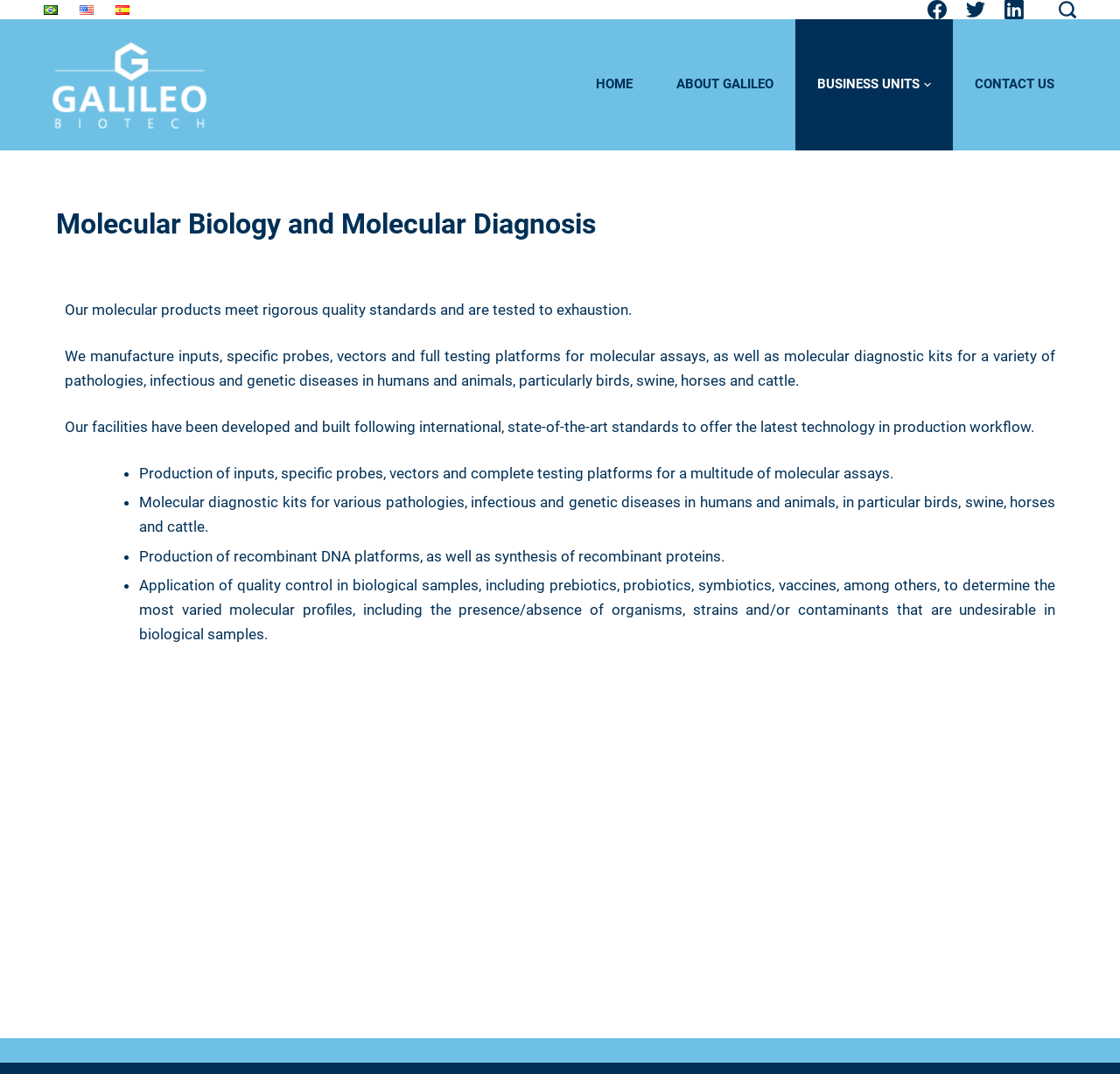Please locate and generate the primary heading on this webpage.

Molecular Biology and Molecular Diagnosis